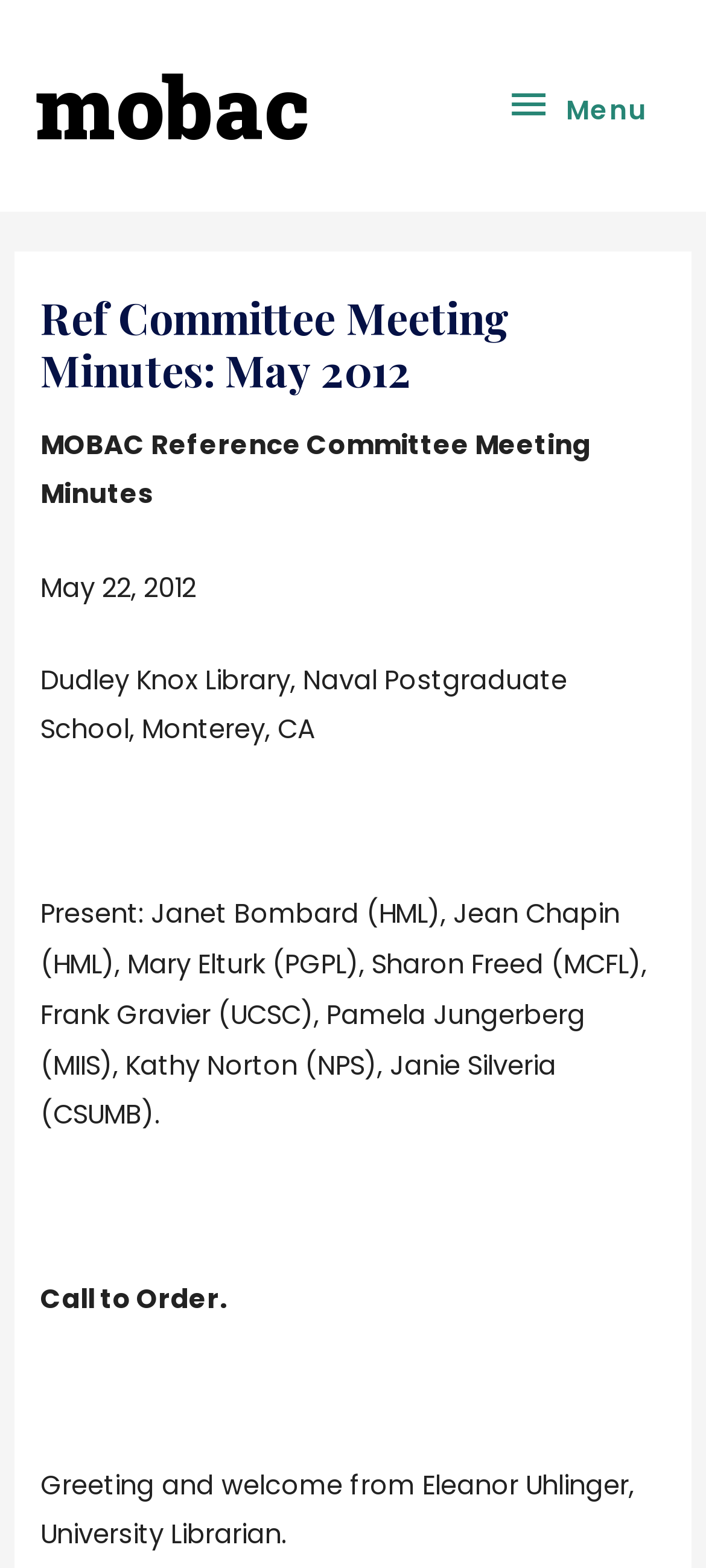Use a single word or phrase to answer the question:
Where was the meeting held?

Dudley Knox Library